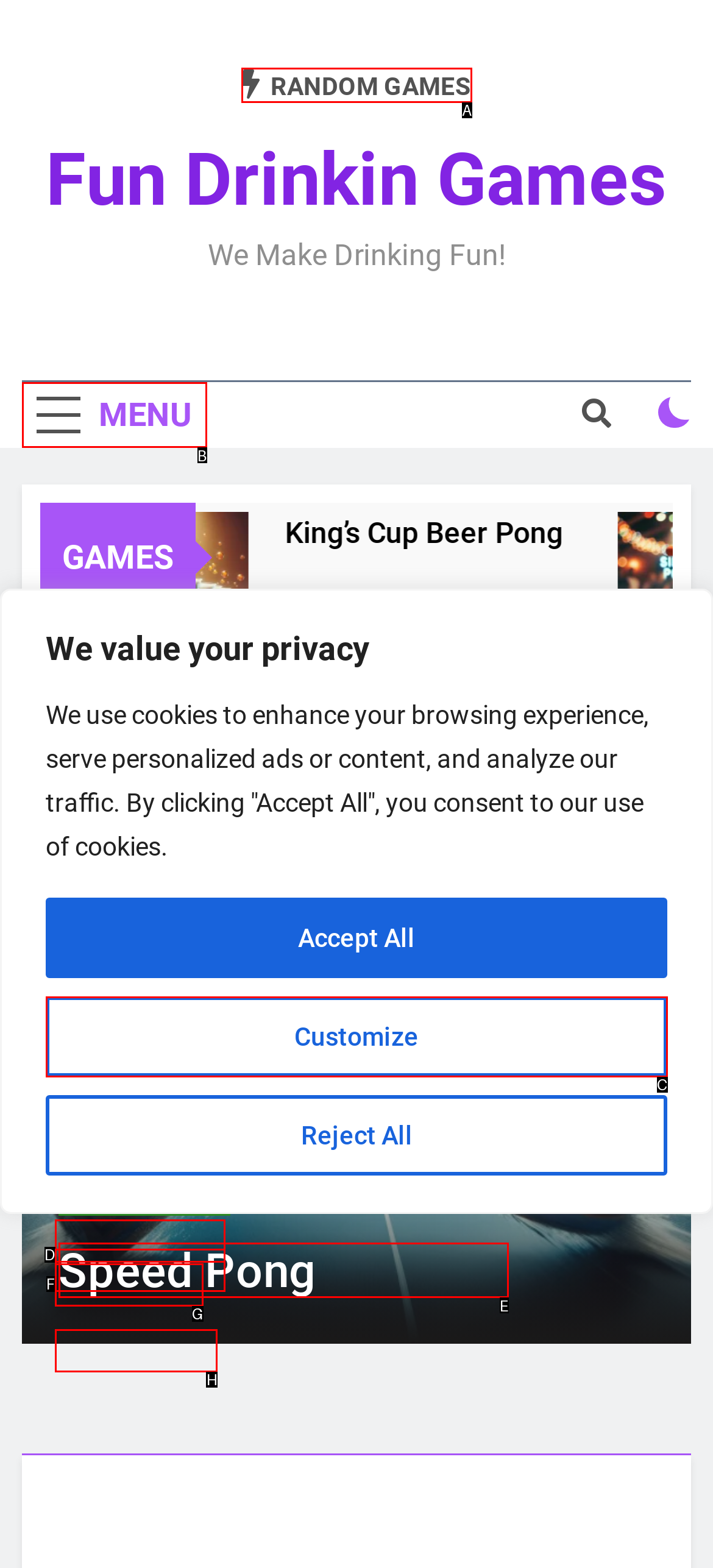Determine which HTML element should be clicked for this task: Read about Beer Pong
Provide the option's letter from the available choices.

H